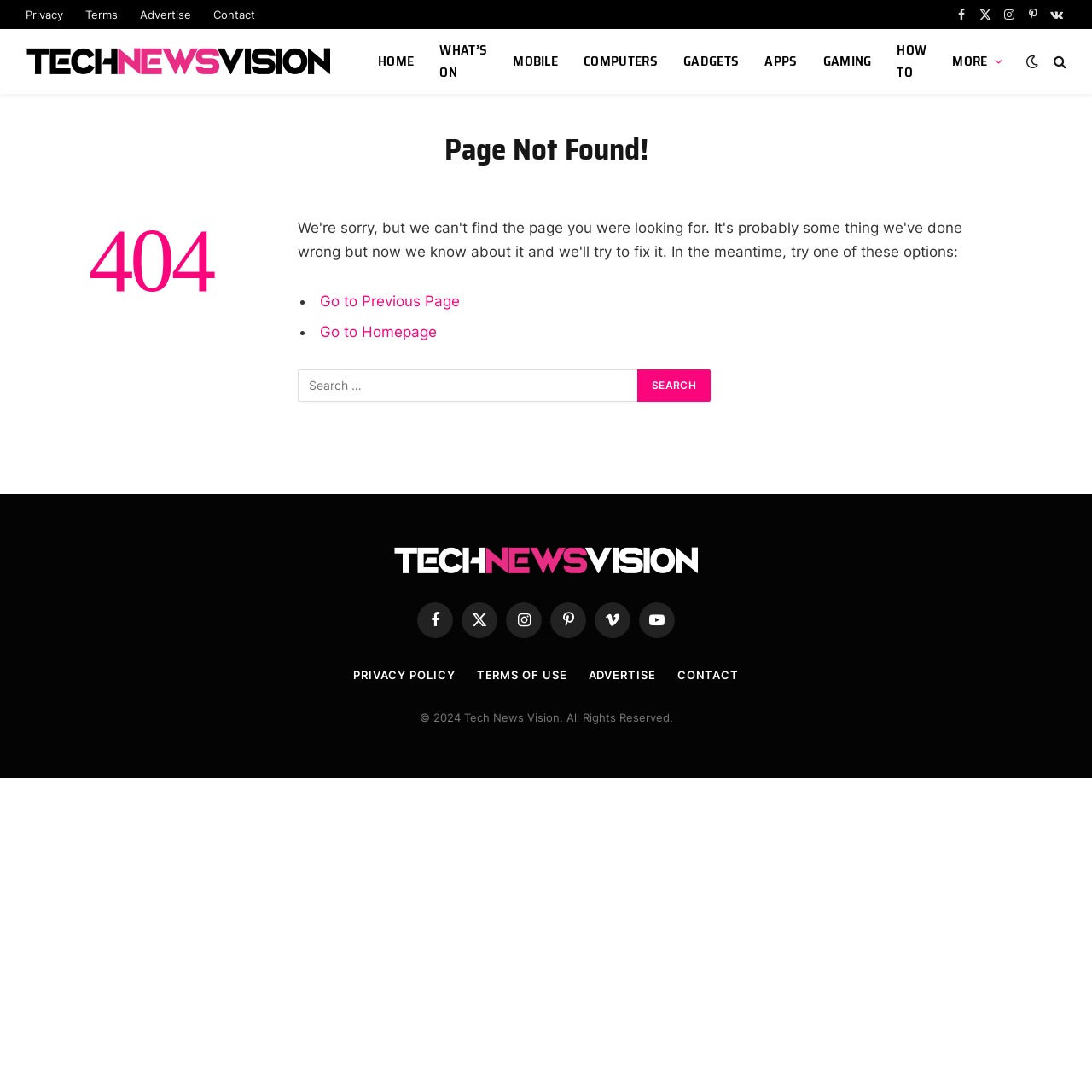Given the description of a UI element: "What’s On", identify the bounding box coordinates of the matching element in the webpage screenshot.

[0.391, 0.027, 0.458, 0.086]